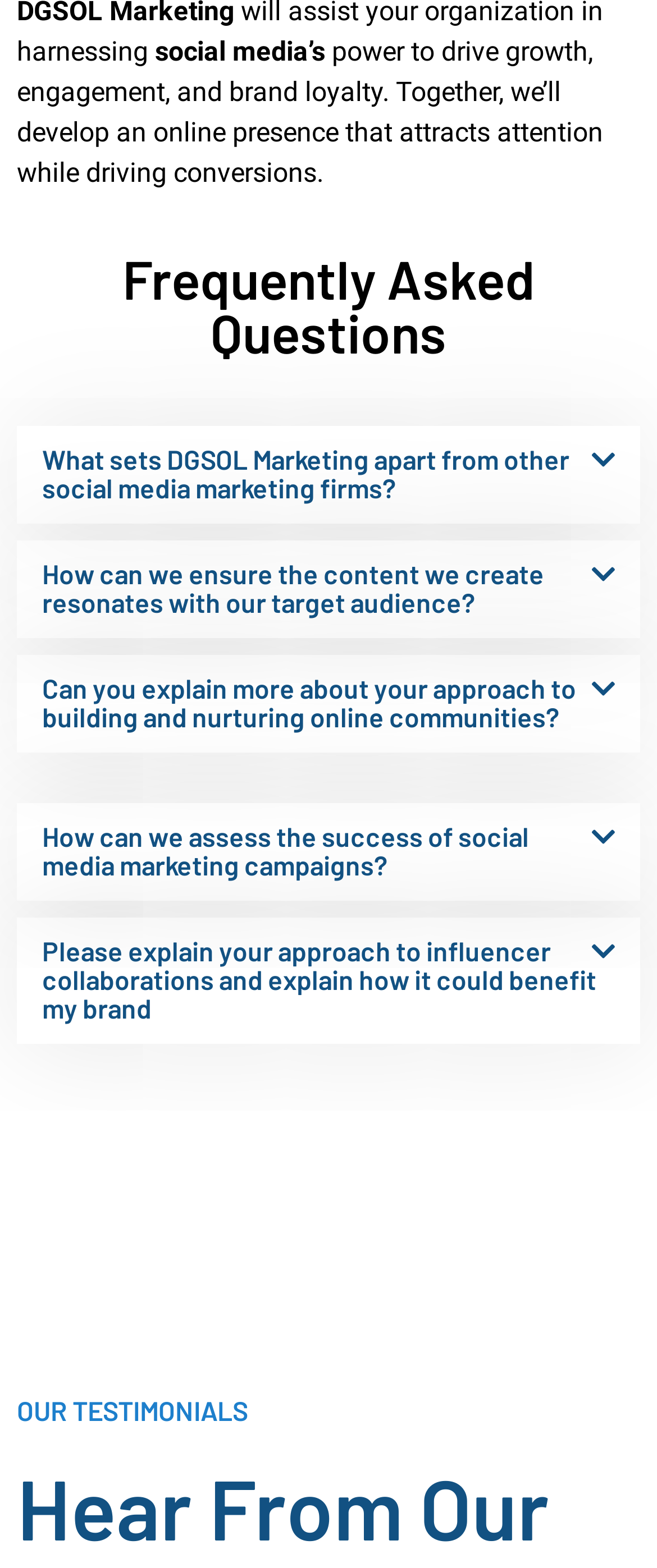Refer to the image and answer the question with as much detail as possible: What is the purpose of social media?

According to the webpage, social media has the power to drive growth, engagement, and brand loyalty, which implies that its purpose is to help businesses achieve these goals.